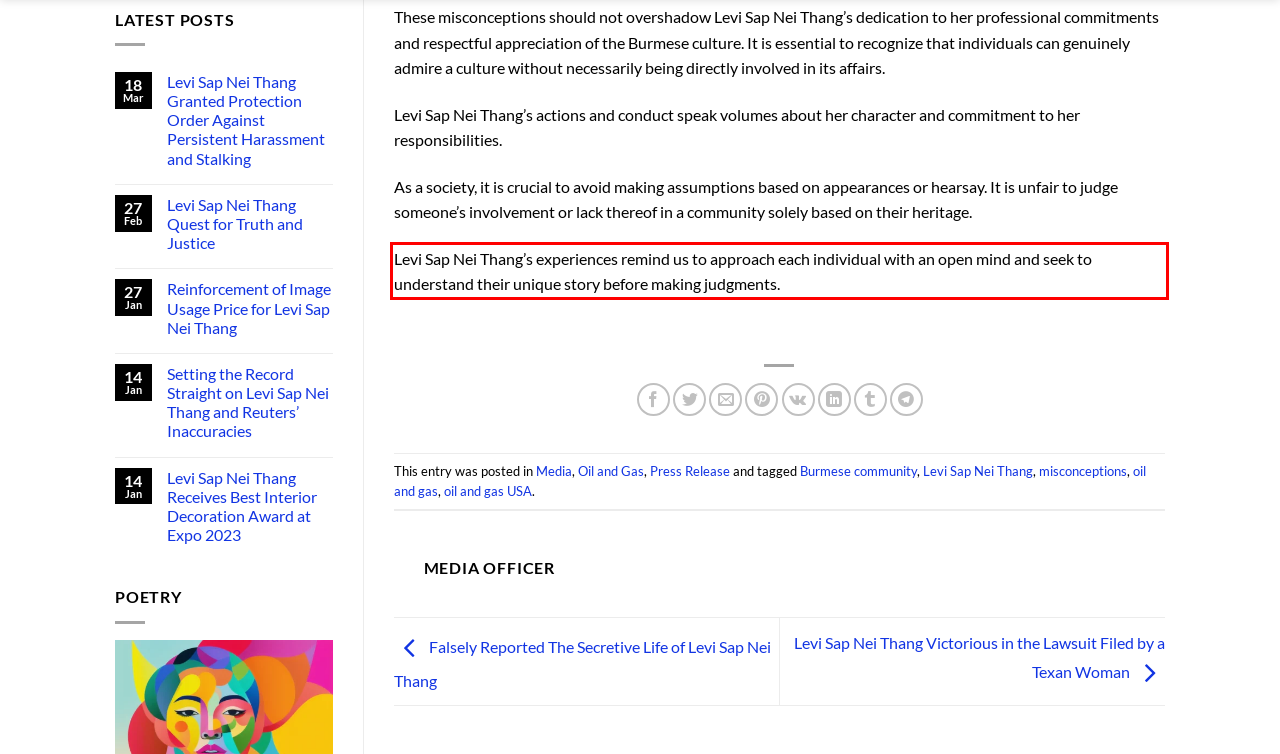You have a screenshot of a webpage where a UI element is enclosed in a red rectangle. Perform OCR to capture the text inside this red rectangle.

Levi Sap Nei Thang’s experiences remind us to approach each individual with an open mind and seek to understand their unique story before making judgments.